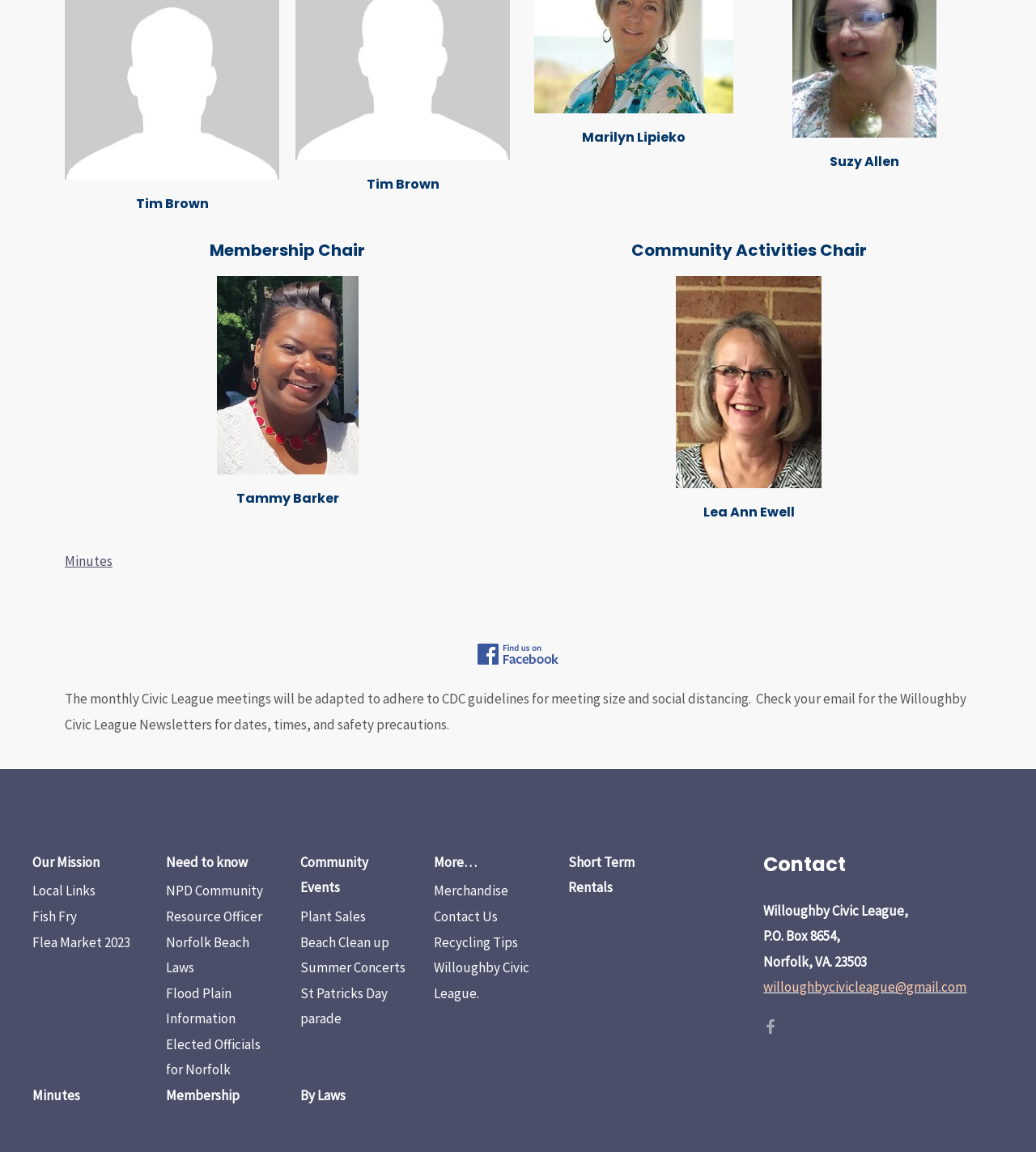Can you give a detailed response to the following question using the information from the image? What is the contact email address of the Willoughby Civic League?

The link 'willoughbycivicleague@gmail.com' is located in the 'Contact' section of the footer, indicating that it is the contact email address of the Willoughby Civic League.